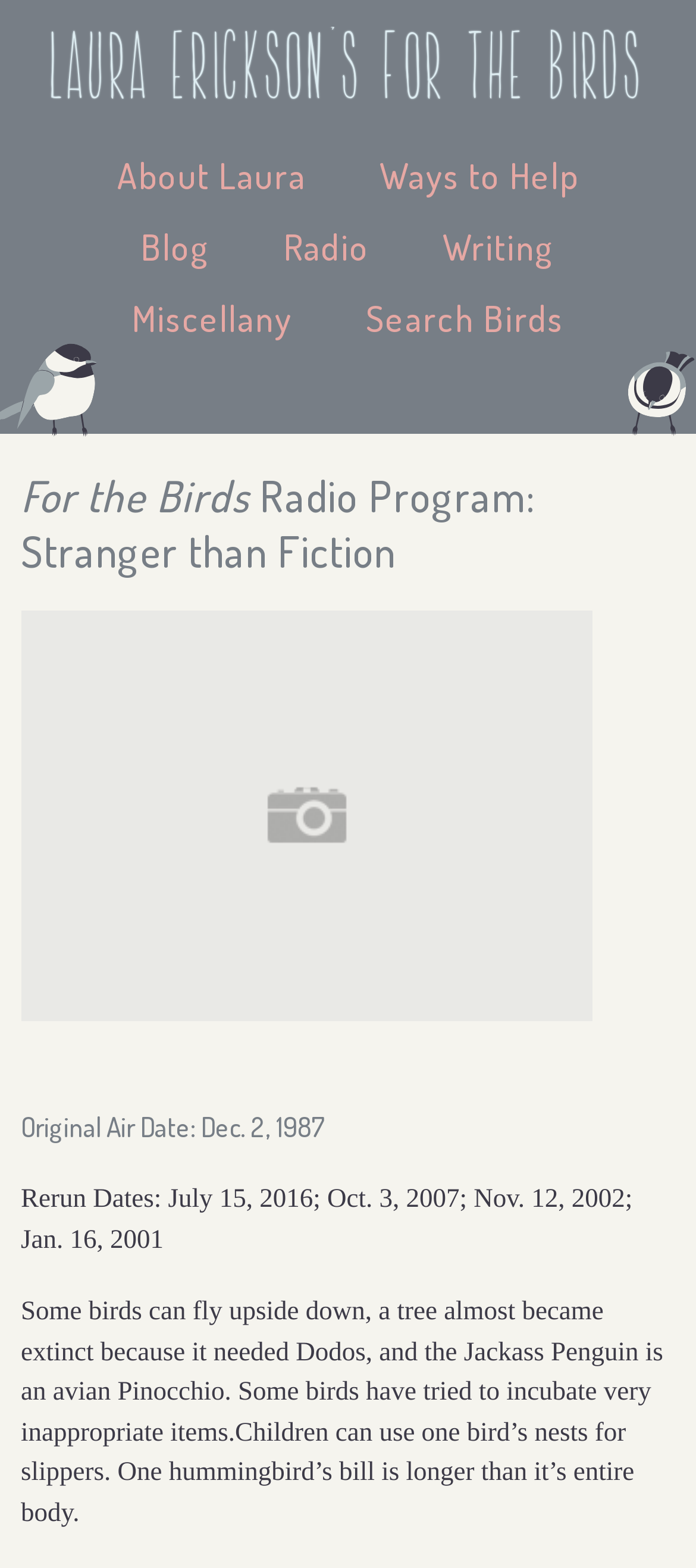How many links are available in the top navigation menu?
Using the image as a reference, give a one-word or short phrase answer.

6